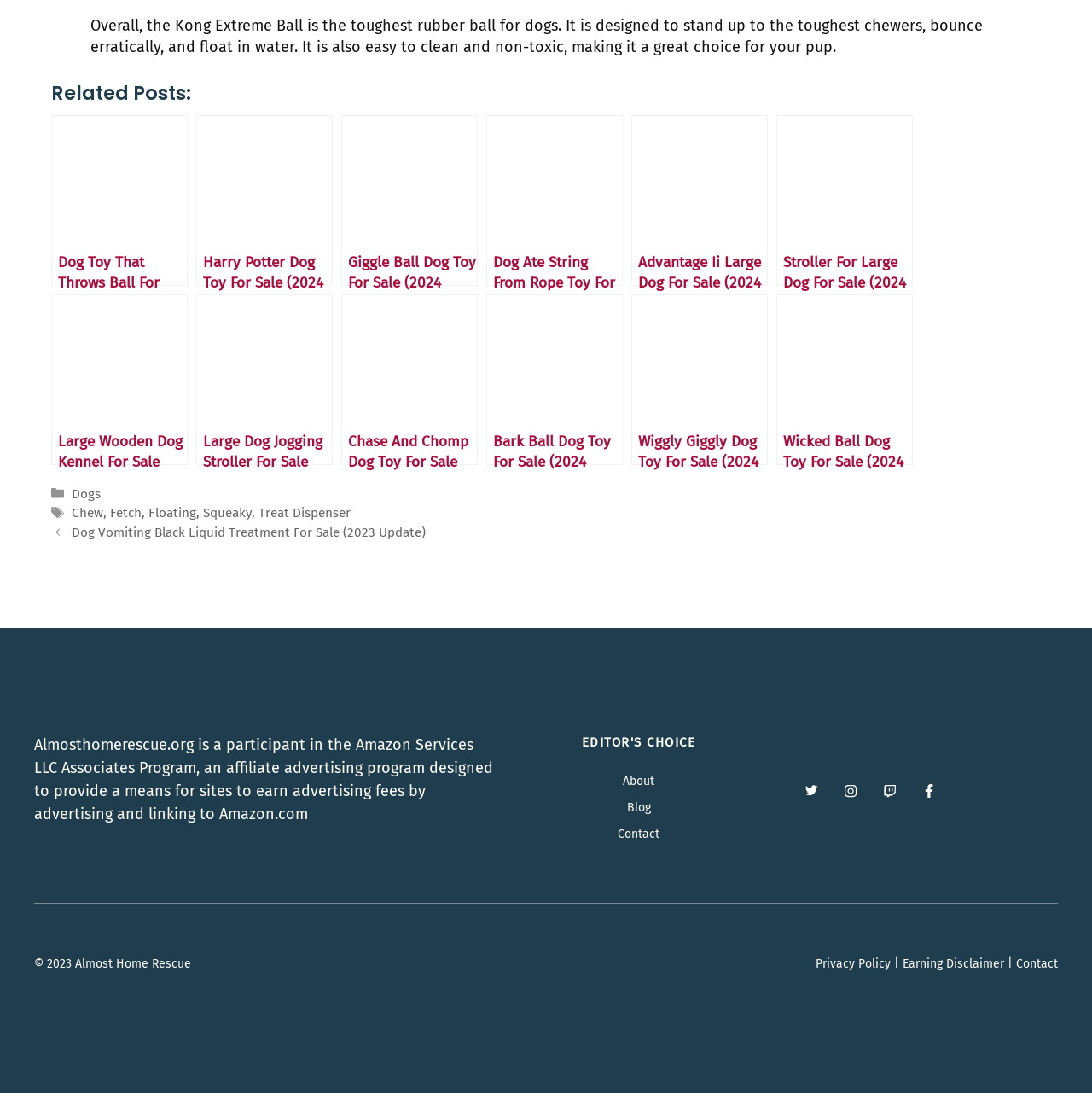How many related posts are listed?
Use the information from the image to give a detailed answer to the question.

By counting the number of links under the 'Related Posts:' heading, I can see that there are 10 related posts listed.